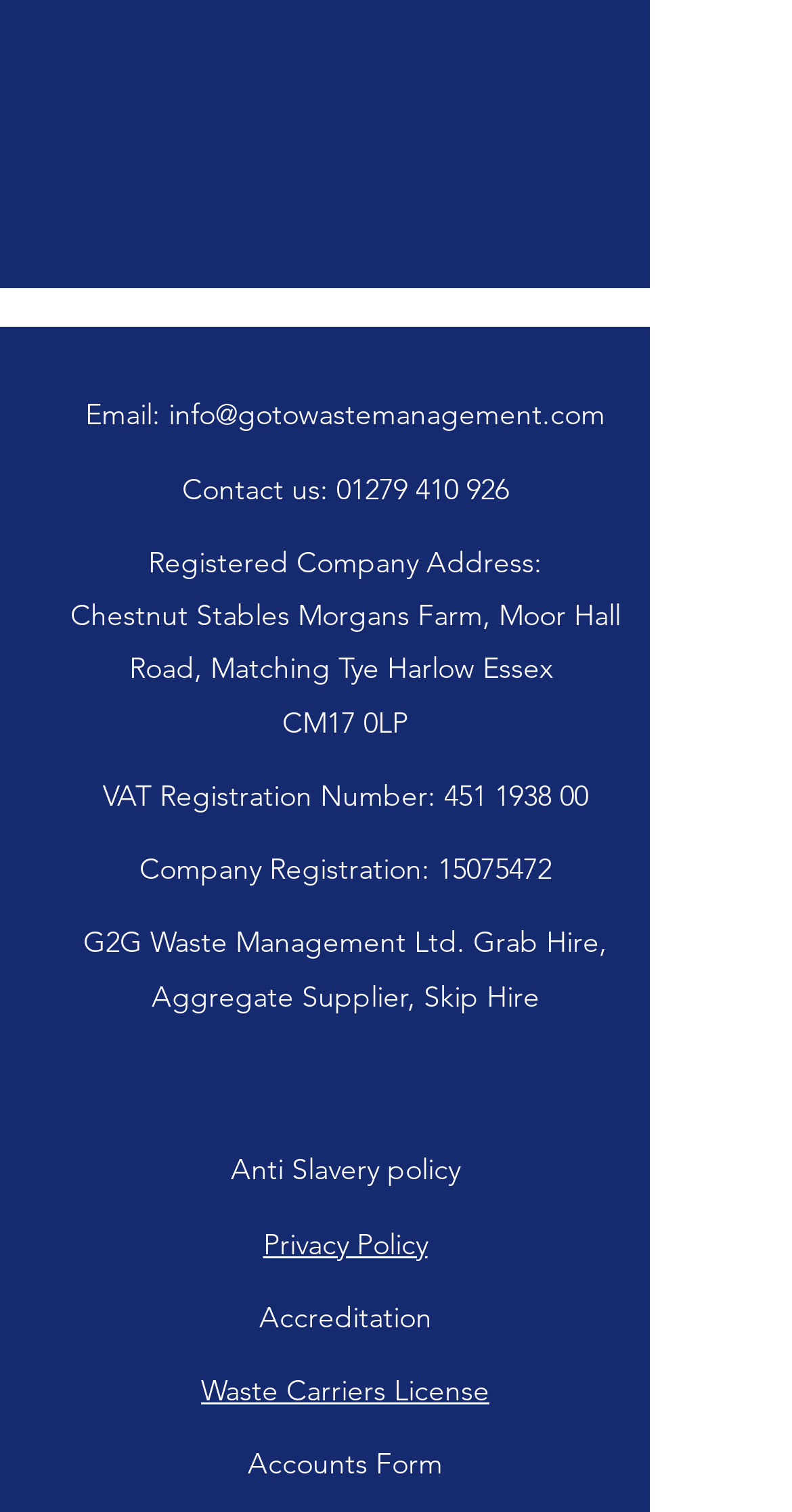What is the company's company registration number?
Based on the image, provide a one-word or brief-phrase response.

15075472